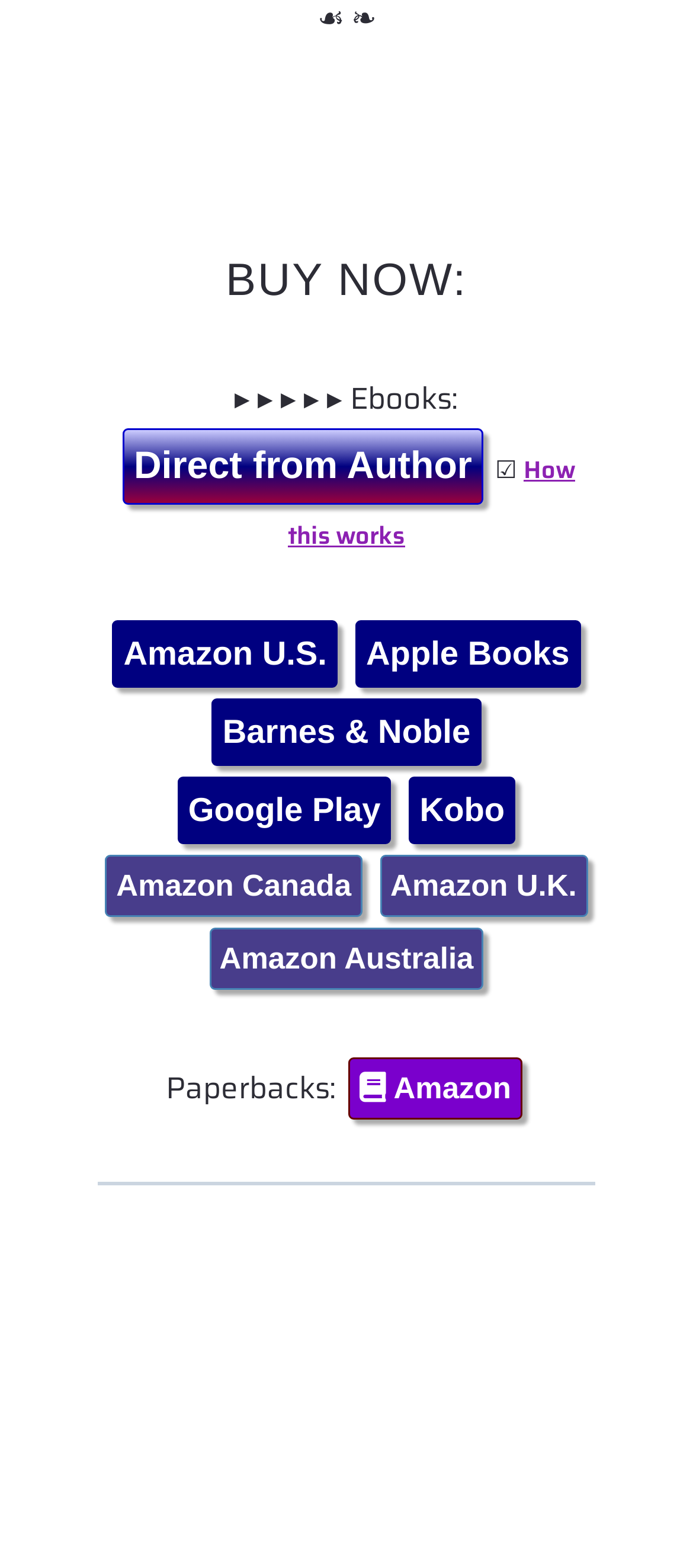Find the bounding box coordinates of the clickable element required to execute the following instruction: "Click on 'Kobo'". Provide the coordinates as four float numbers between 0 and 1, i.e., [left, top, right, bottom].

[0.59, 0.495, 0.744, 0.538]